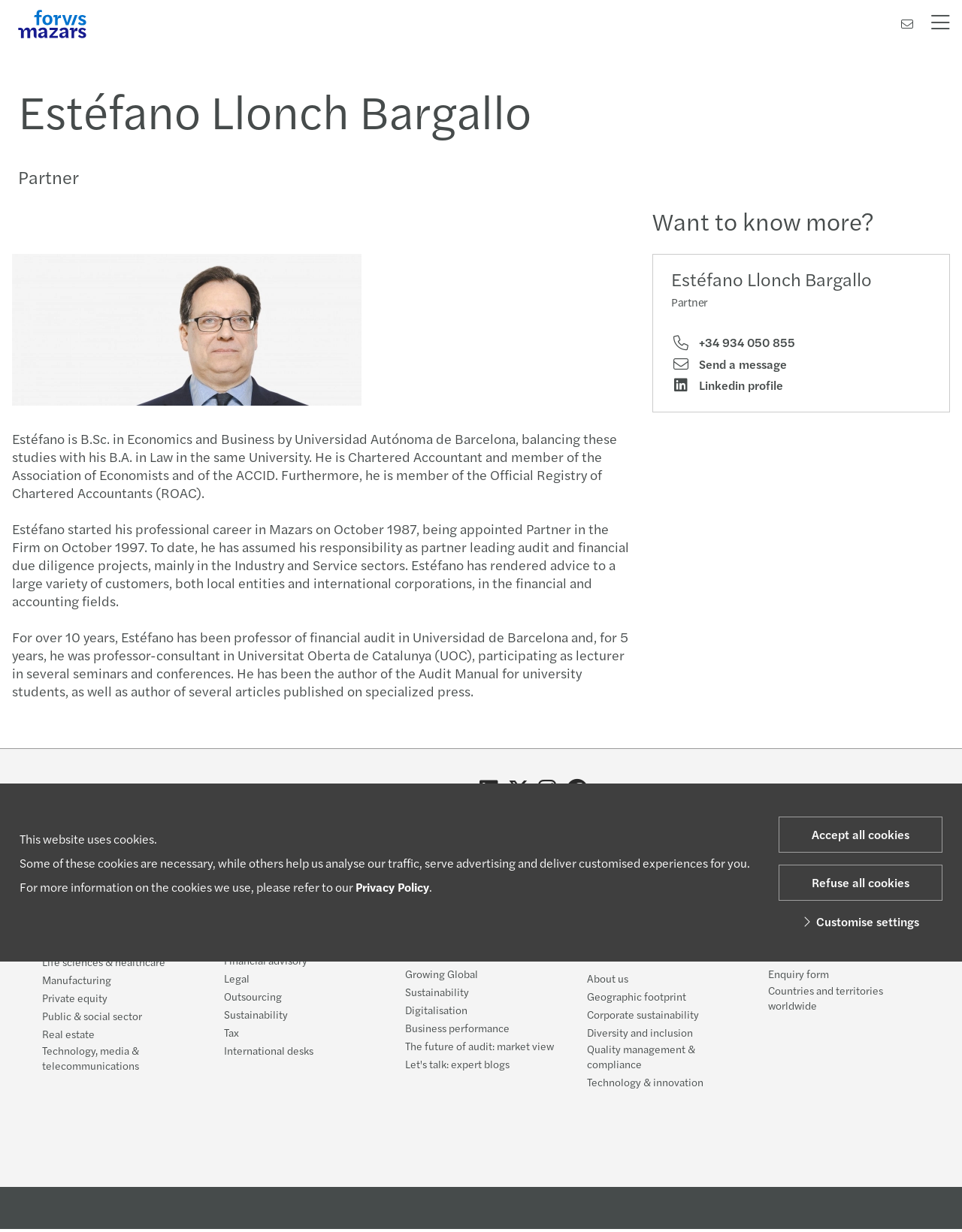Provide a thorough and detailed response to the question by examining the image: 
What is the phone number to contact Estéfano?

The phone number to contact Estéfano is provided in the 'Want to know more?' section, where it is listed as '+34 934 050 855'.